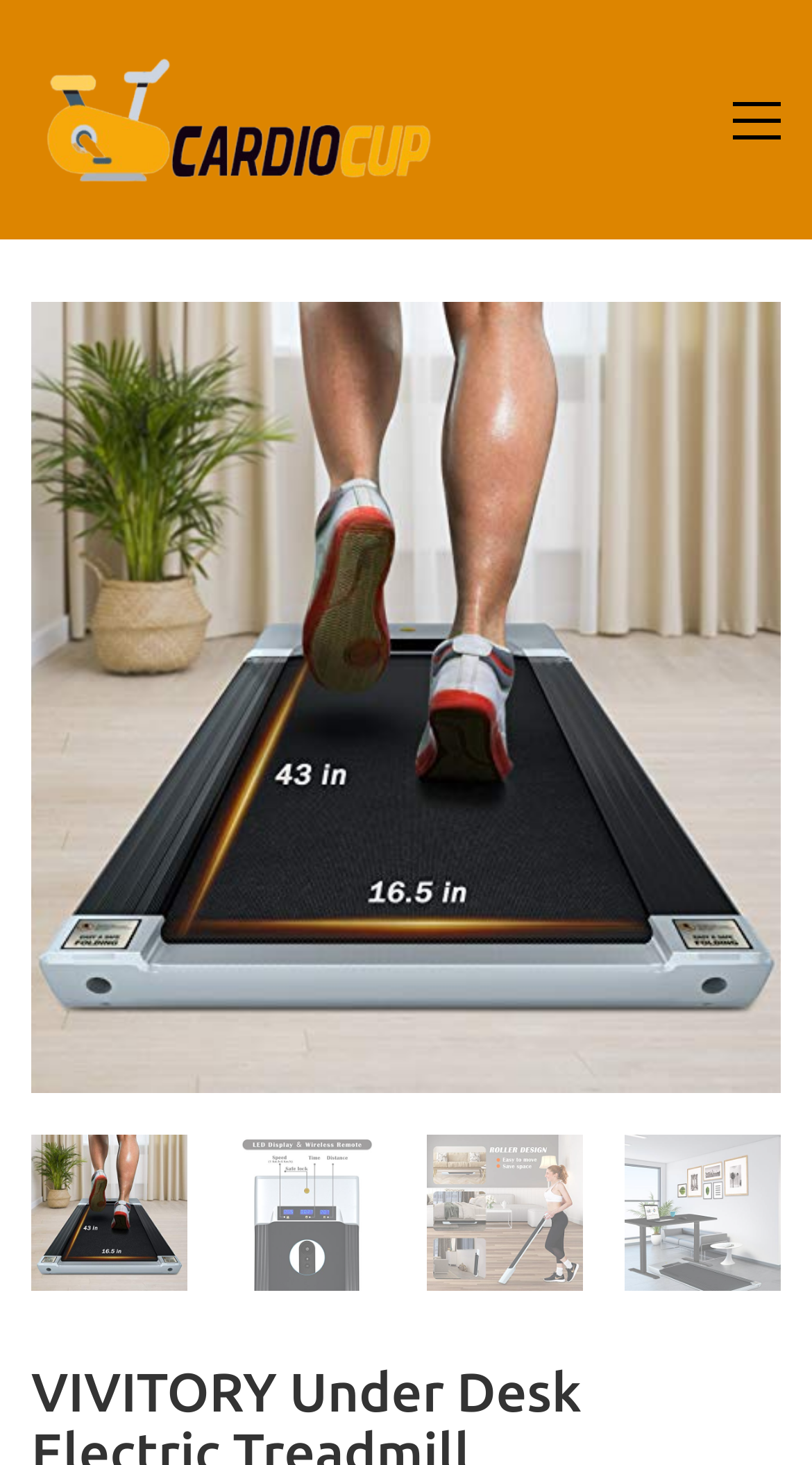Use a single word or phrase to answer this question: 
What type of display does the treadmill have?

LED display